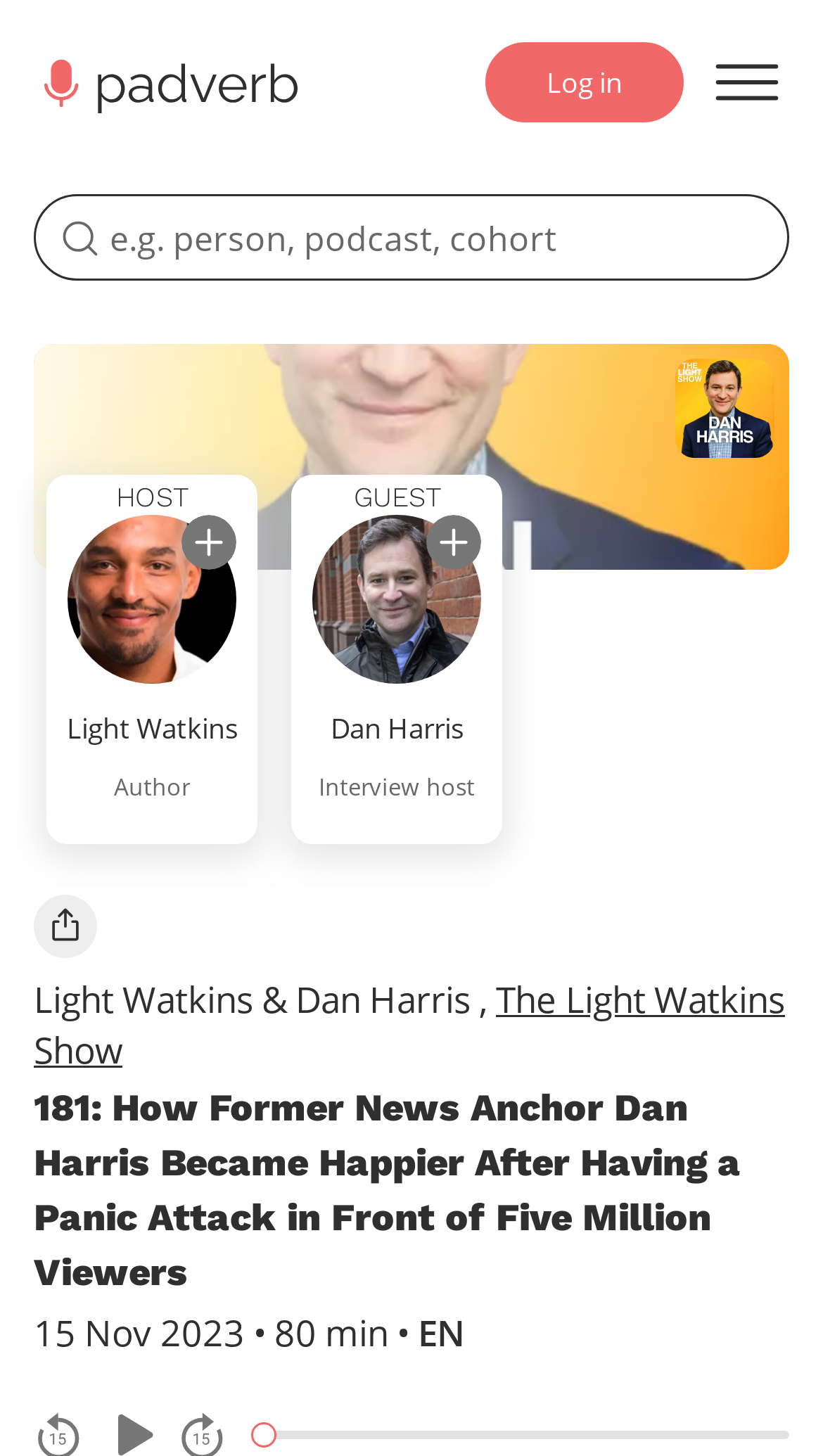Specify the bounding box coordinates of the element's area that should be clicked to execute the given instruction: "Open the menu". The coordinates should be four float numbers between 0 and 1, i.e., [left, top, right, bottom].

[0.856, 0.035, 0.959, 0.078]